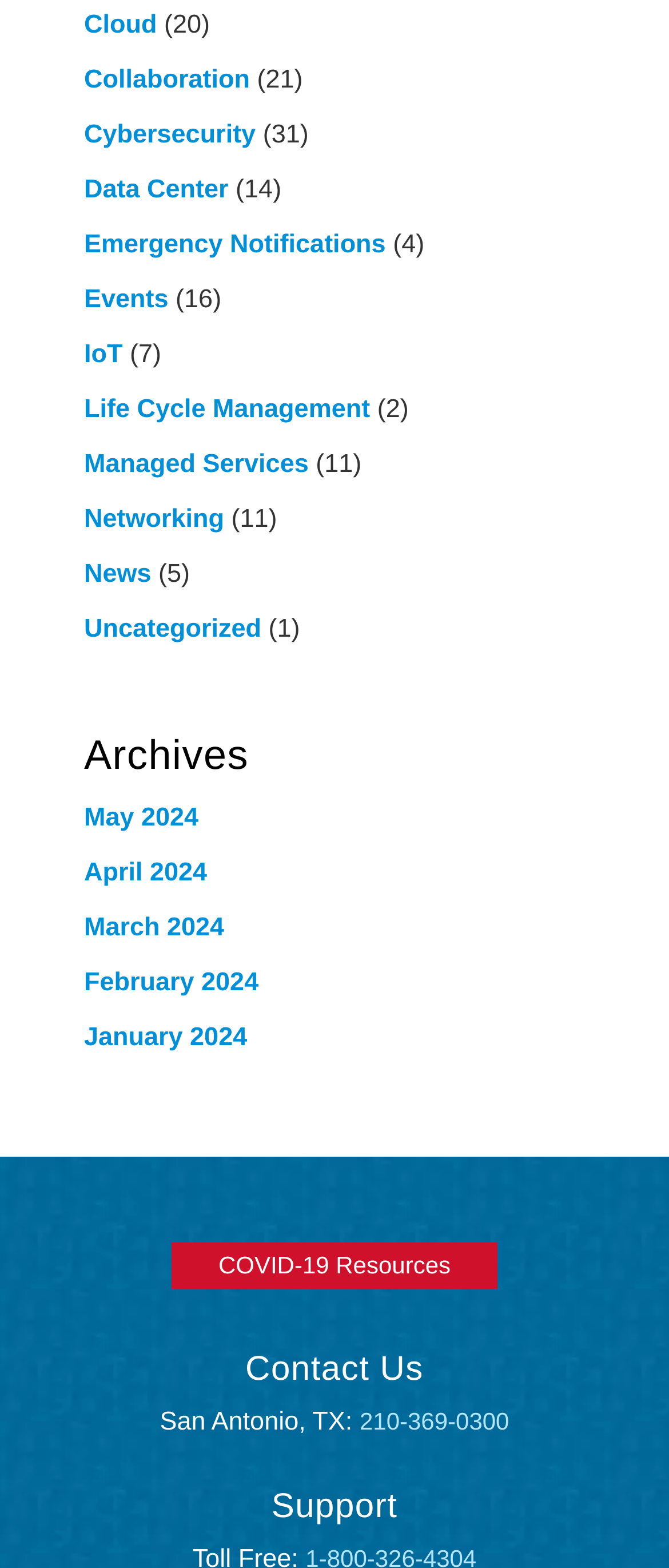Provide the bounding box coordinates of the HTML element this sentence describes: "French Immersion Course Home Page". The bounding box coordinates consist of four float numbers between 0 and 1, i.e., [left, top, right, bottom].

None